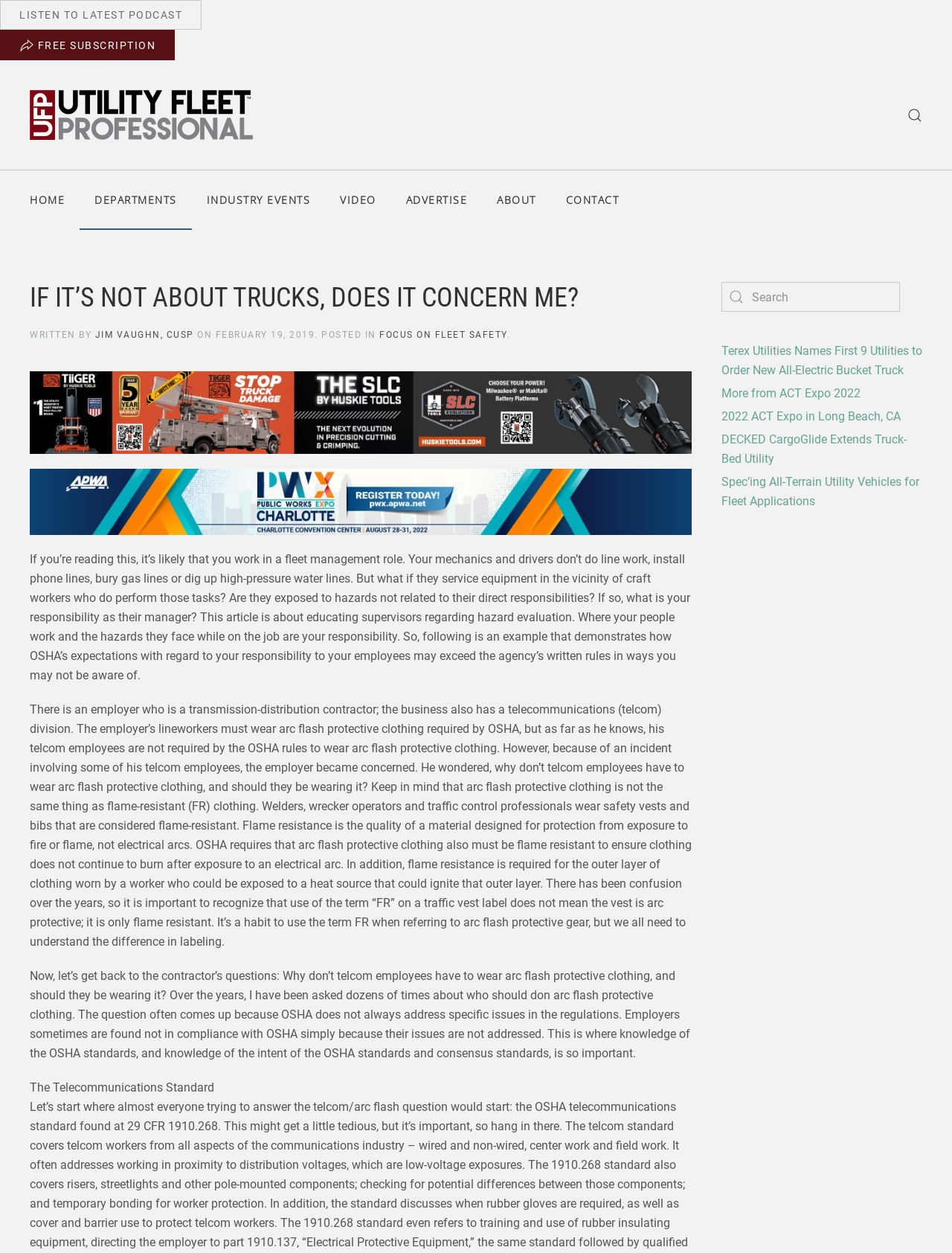Find the primary header on the webpage and provide its text.

IF IT’S NOT ABOUT TRUCKS, DOES IT CONCERN ME?